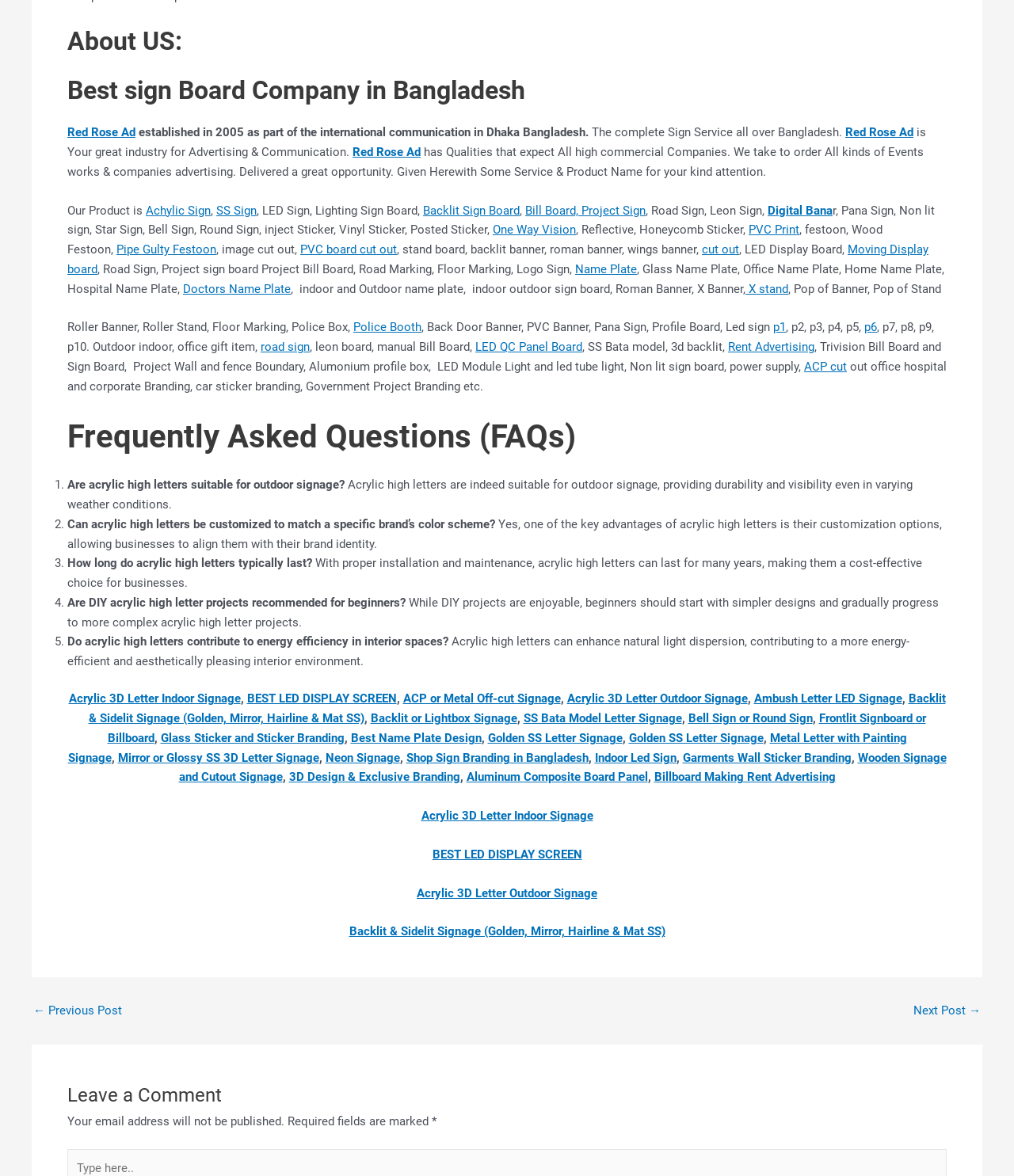Please give a succinct answer to the question in one word or phrase:
What types of signs are offered by the company?

Various types